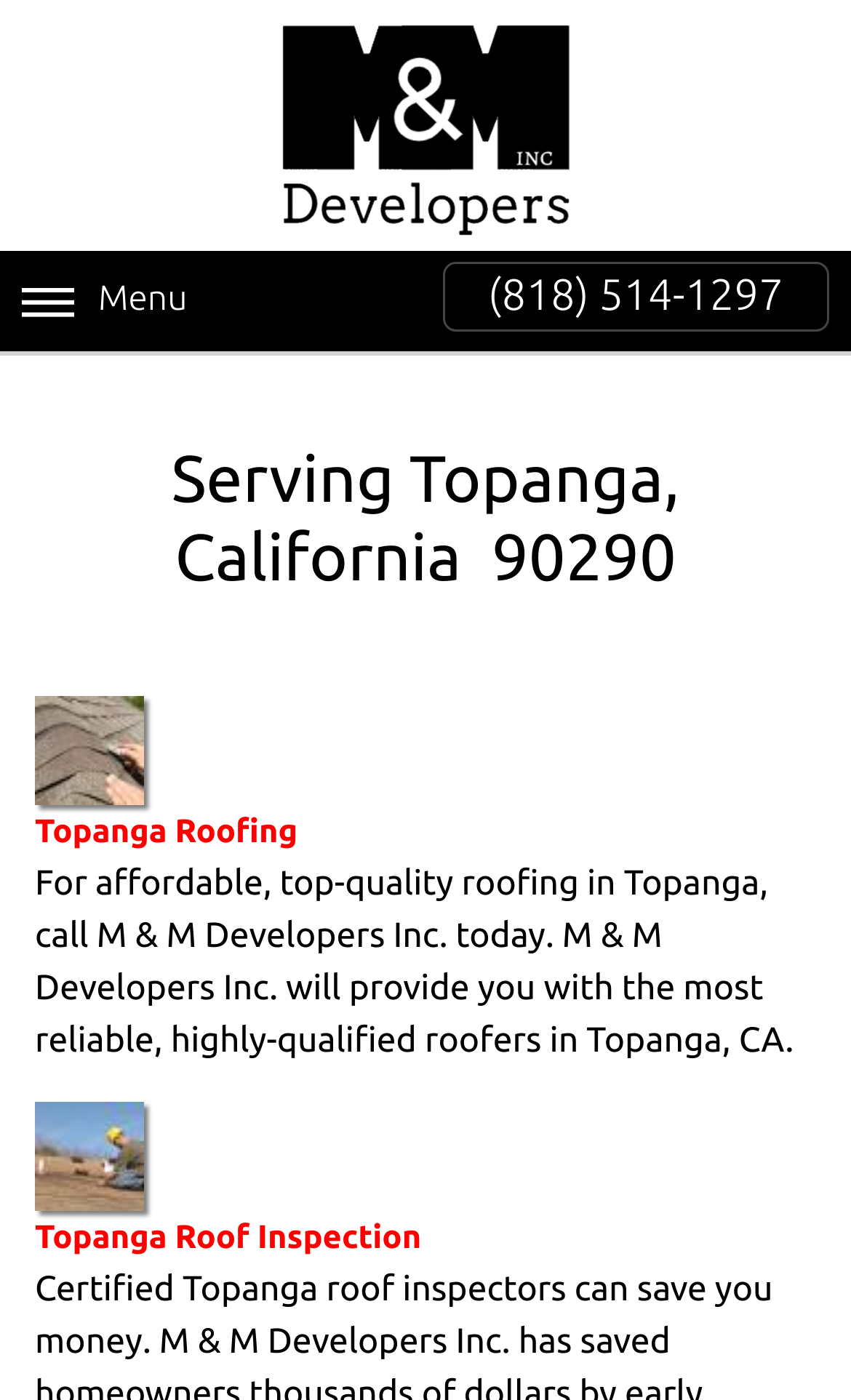Detail the webpage's structure and highlights in your description.

The webpage is about the services provided by M & M Developers Inc. in Topanga, California, specifically focusing on roofing contractor services. 

At the top of the page, there is an image of the company logo, "M & M Developers Inc.", taking up about half of the screen width. Below the logo, there is a "Menu" text on the left side, and a phone number "(818) 514-1297" on the right side.

The main content of the page is divided into sections. The first section has a heading that reads "Serving Topanga, California 90290". Below the heading, there is a link to "Topanga Roofing by M & M Developers Inc." with a small image of "Topanga Roofing by M & M Developers Inc." on the left side. 

The next section has a paragraph of text that describes the roofing services provided by M & M Developers Inc. in Topanga, emphasizing the affordability and quality of their services. 

Finally, there is another link to "Topanga Roof Inspection by M & M Developers Inc." with a small image of "Topanga Roof Inspection by M & M Developers Inc." on the left side, which is likely related to the roofing inspection services offered by the company.